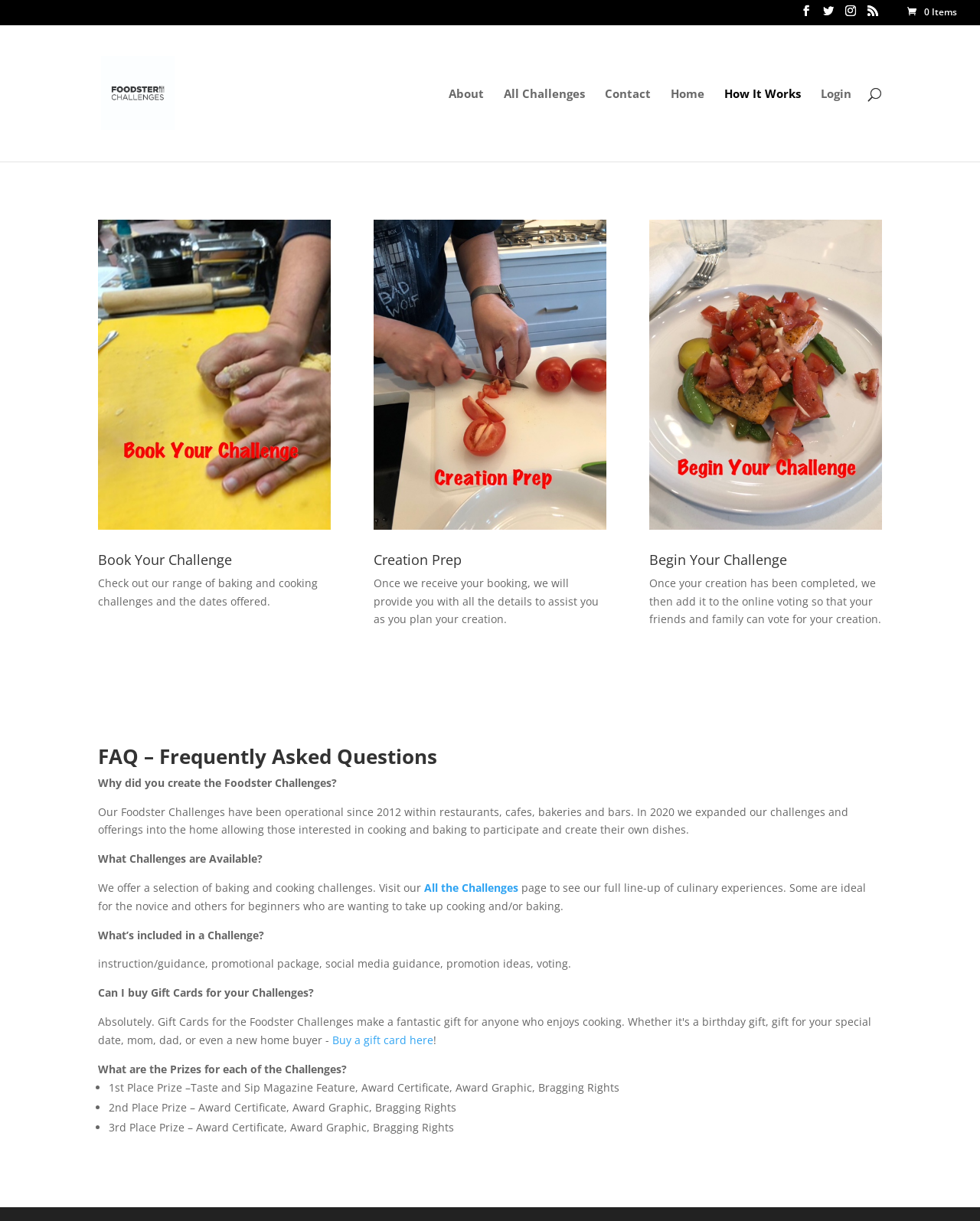What is included in a Foodster Challenge?
Please give a detailed and elaborate explanation in response to the question.

According to the webpage, a Foodster Challenge includes instruction or guidance, a promotional package, social media guidance, promotion ideas, and voting. This suggests that the challenge is not just about cooking or baking, but also about promoting one's creation and competing with others.